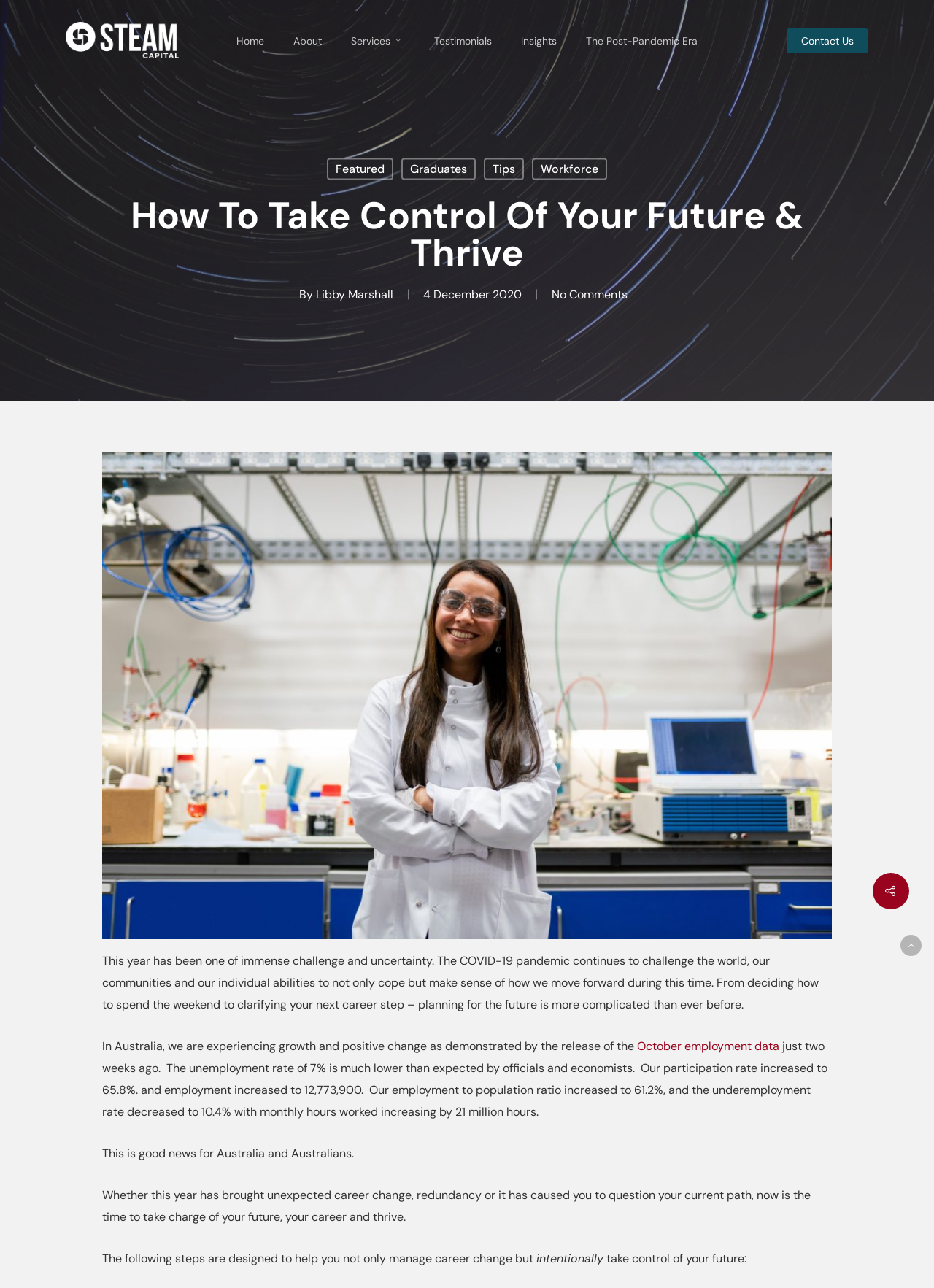What is the author of the article?
Please provide a single word or phrase in response based on the screenshot.

Libby Marshall